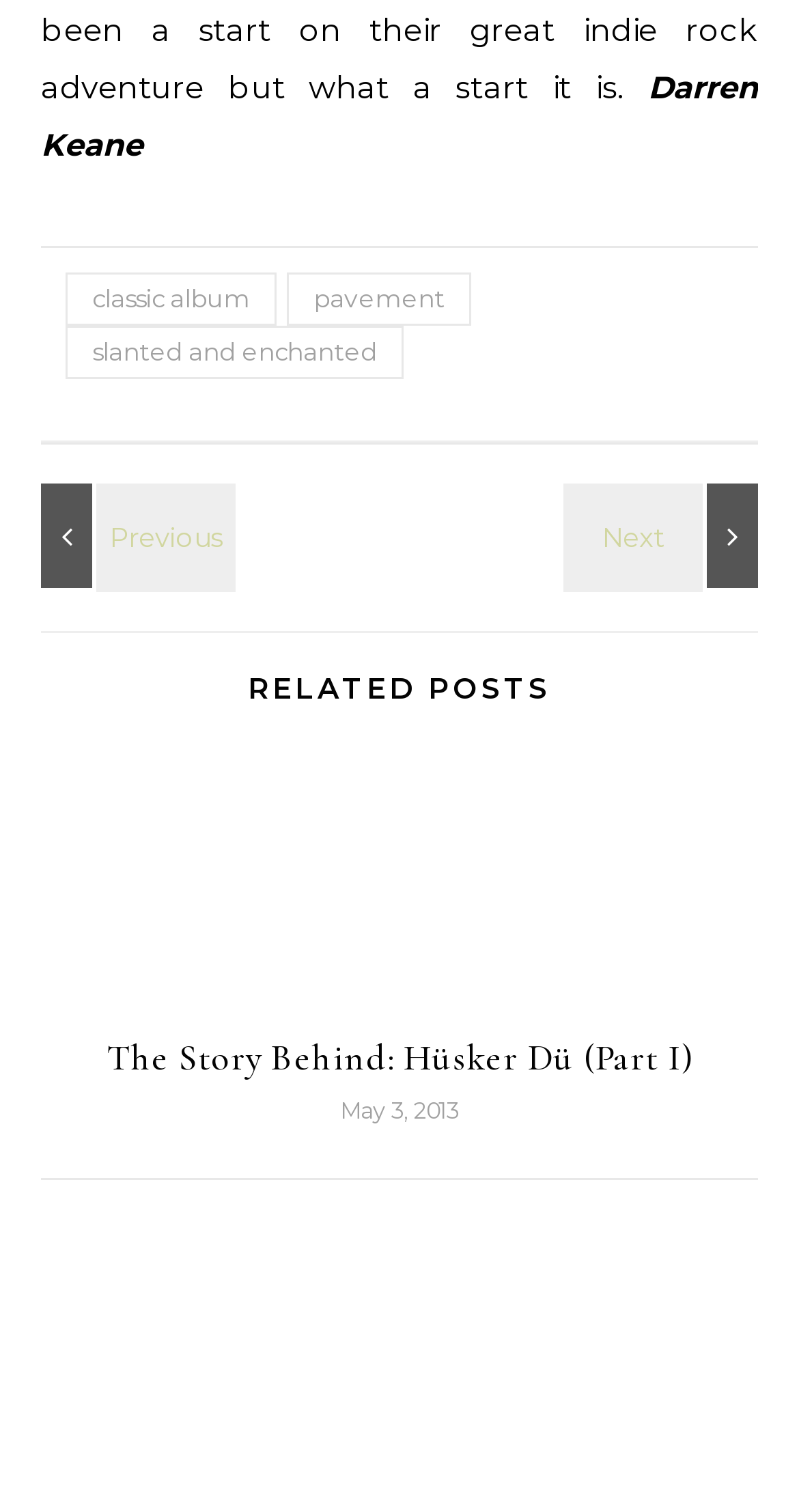Based on the provided description, "classic album", find the bounding box of the corresponding UI element in the screenshot.

[0.082, 0.18, 0.346, 0.215]